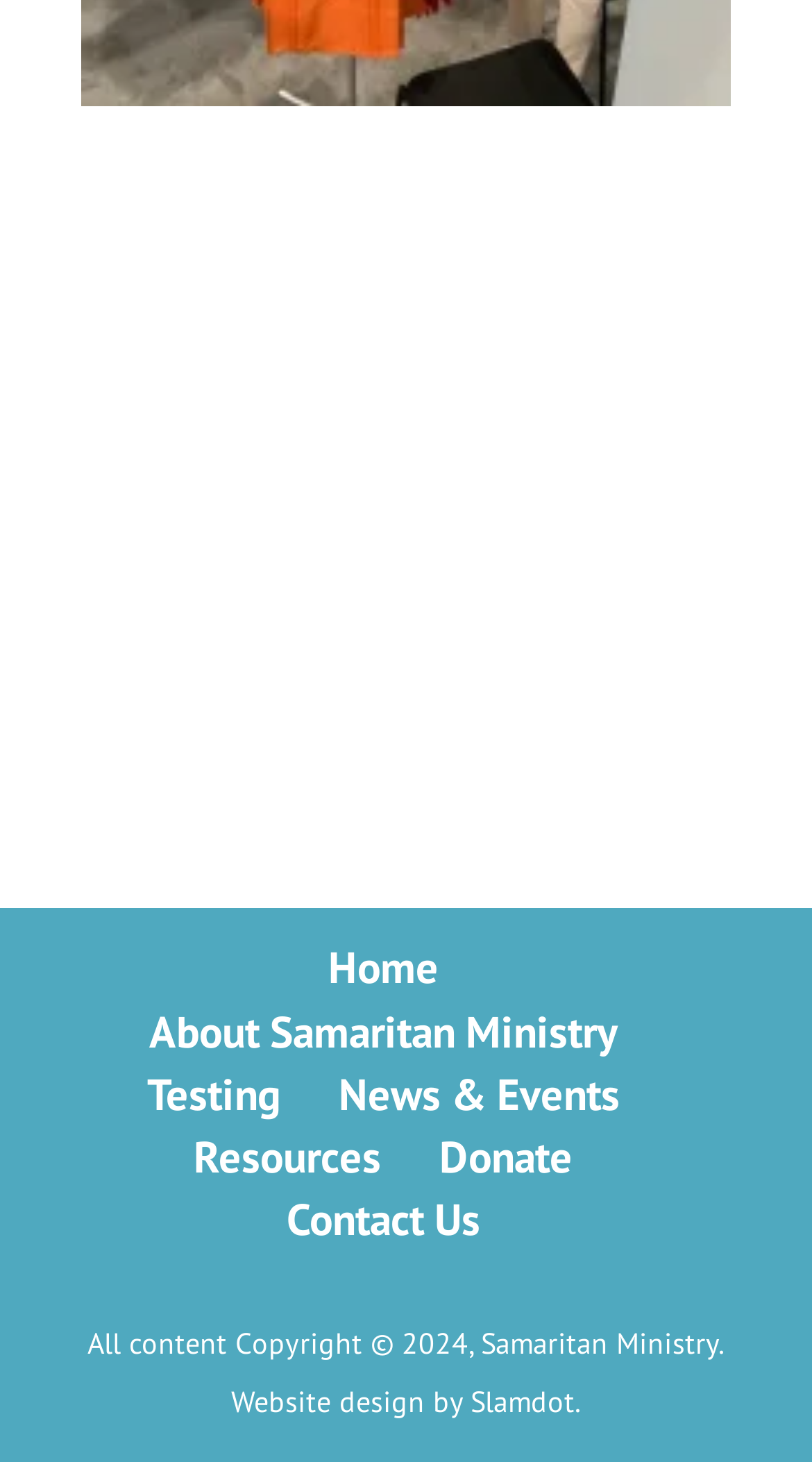Using the provided element description: "Contact Us", determine the bounding box coordinates of the corresponding UI element in the screenshot.

[0.353, 0.815, 0.591, 0.854]